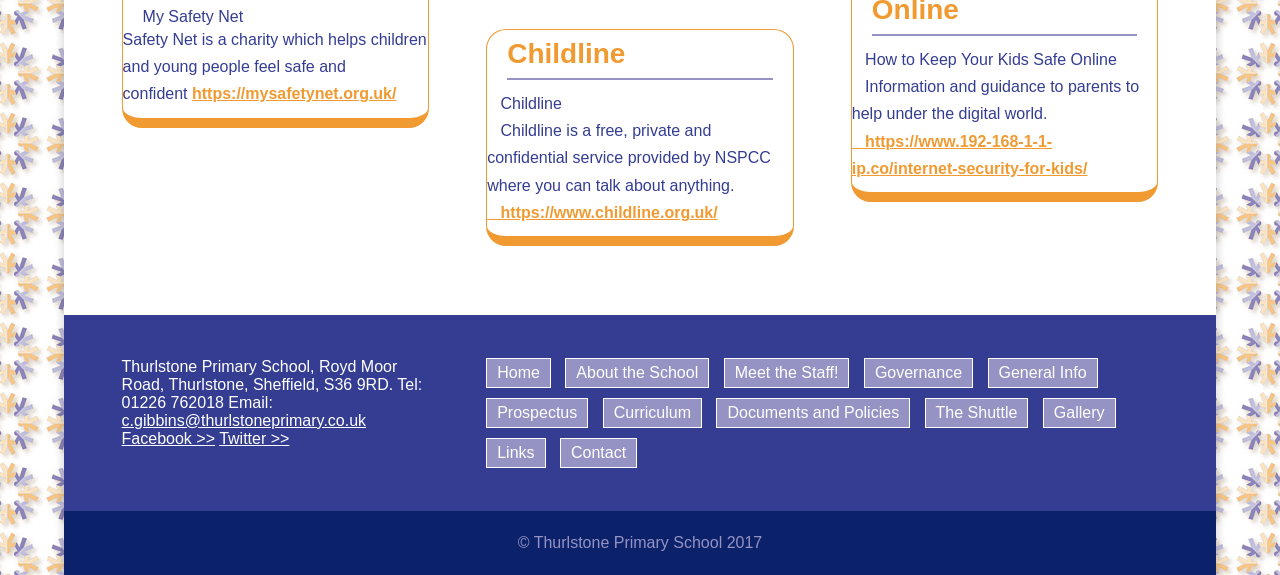Please determine the bounding box coordinates of the clickable area required to carry out the following instruction: "learn about Childline". The coordinates must be four float numbers between 0 and 1, represented as [left, top, right, bottom].

[0.396, 0.066, 0.489, 0.12]